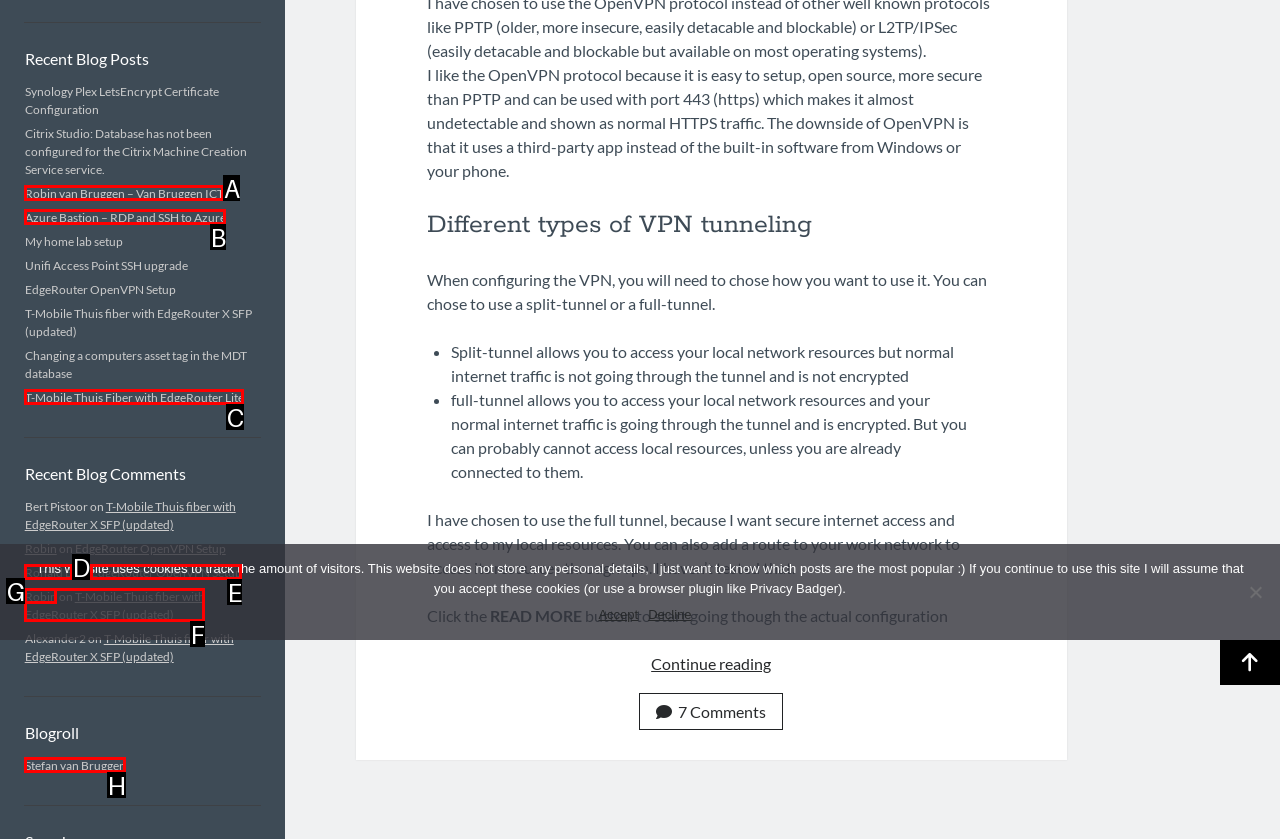Given the description: Stefan van Bruggen, identify the matching option. Answer with the corresponding letter.

H